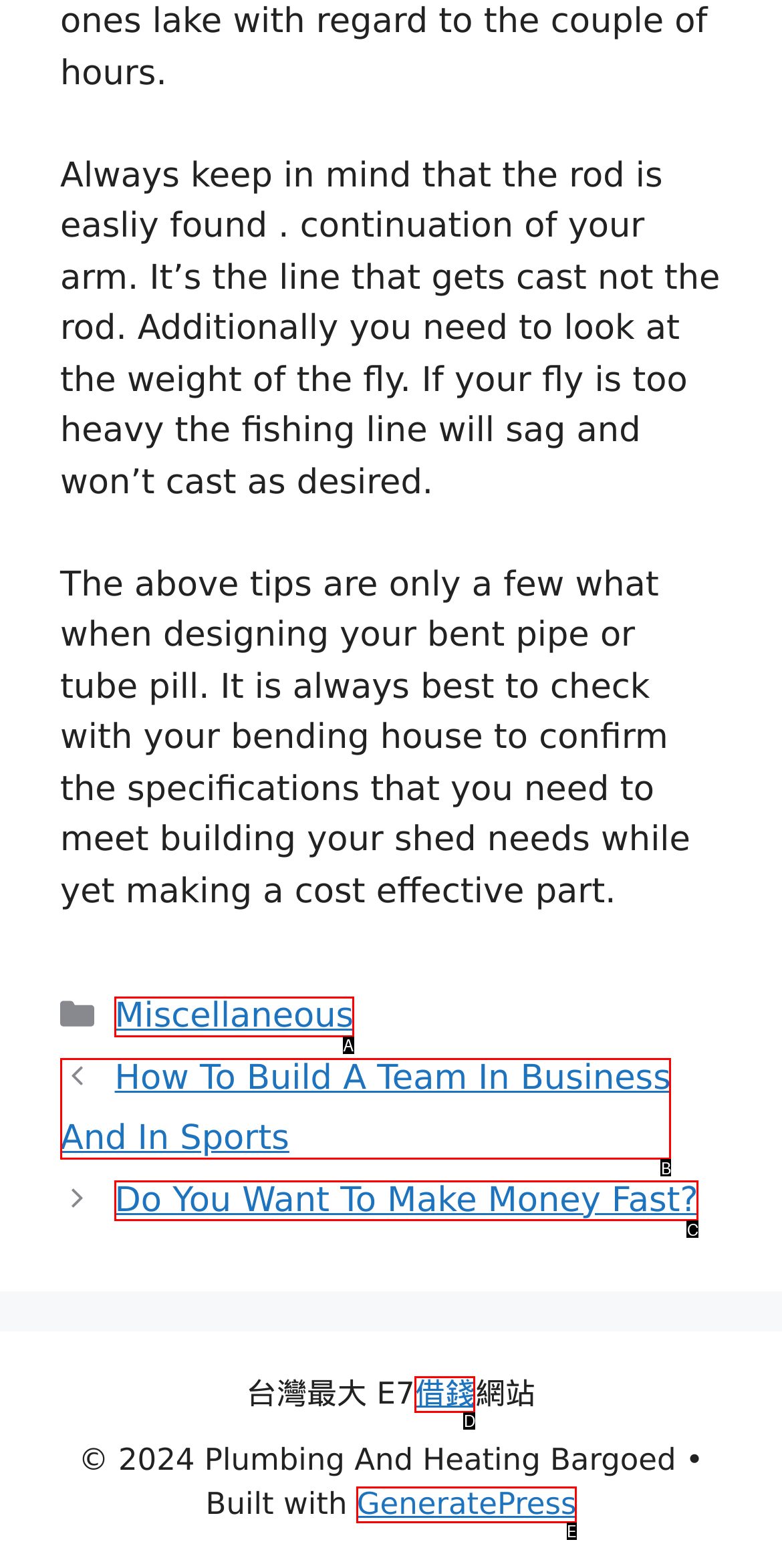Identify the HTML element that corresponds to the description: Miscellaneous
Provide the letter of the matching option from the given choices directly.

A